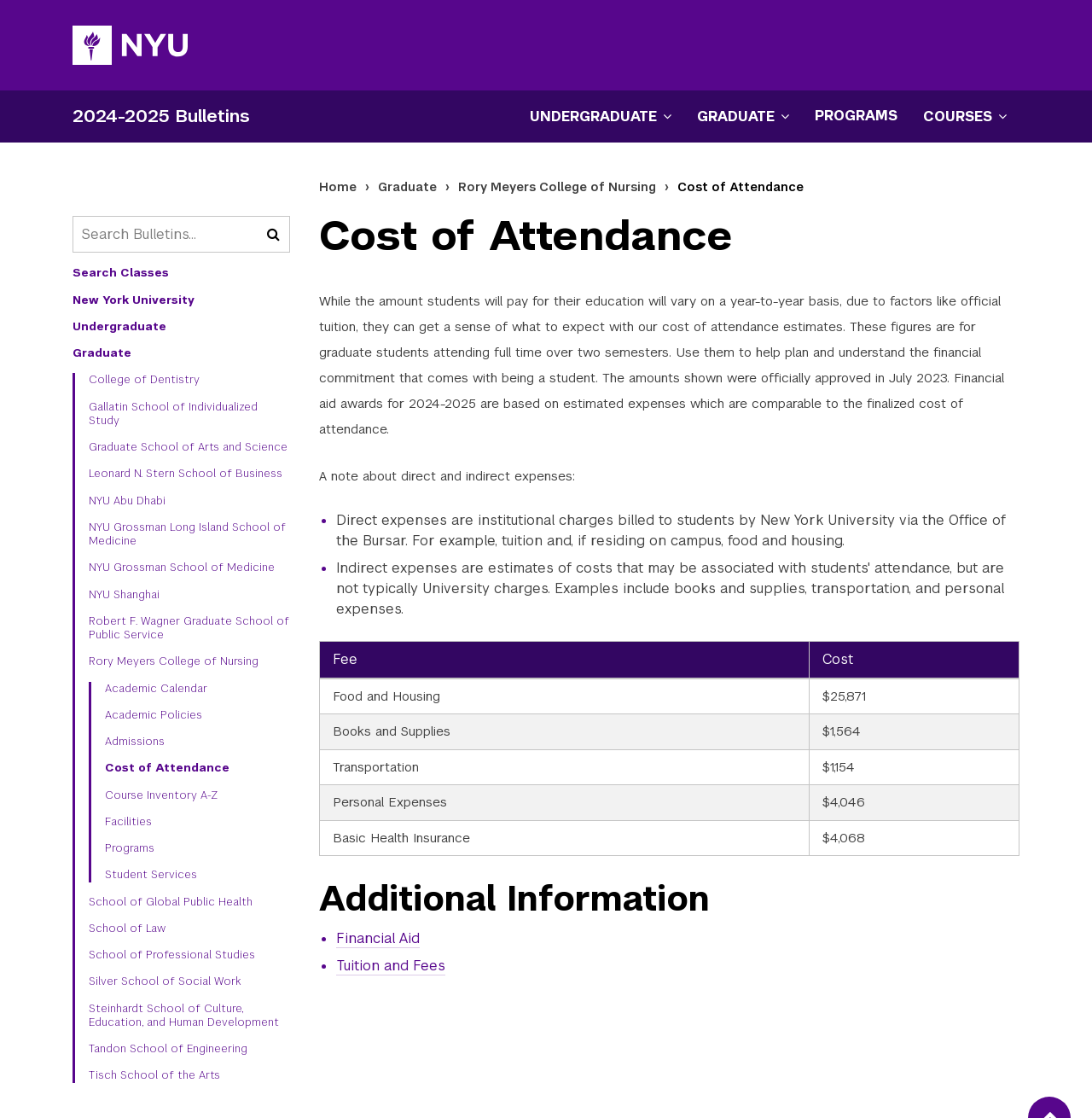Indicate the bounding box coordinates of the clickable region to achieve the following instruction: "Go to Graduate School of Arts and Science."

[0.081, 0.394, 0.266, 0.406]